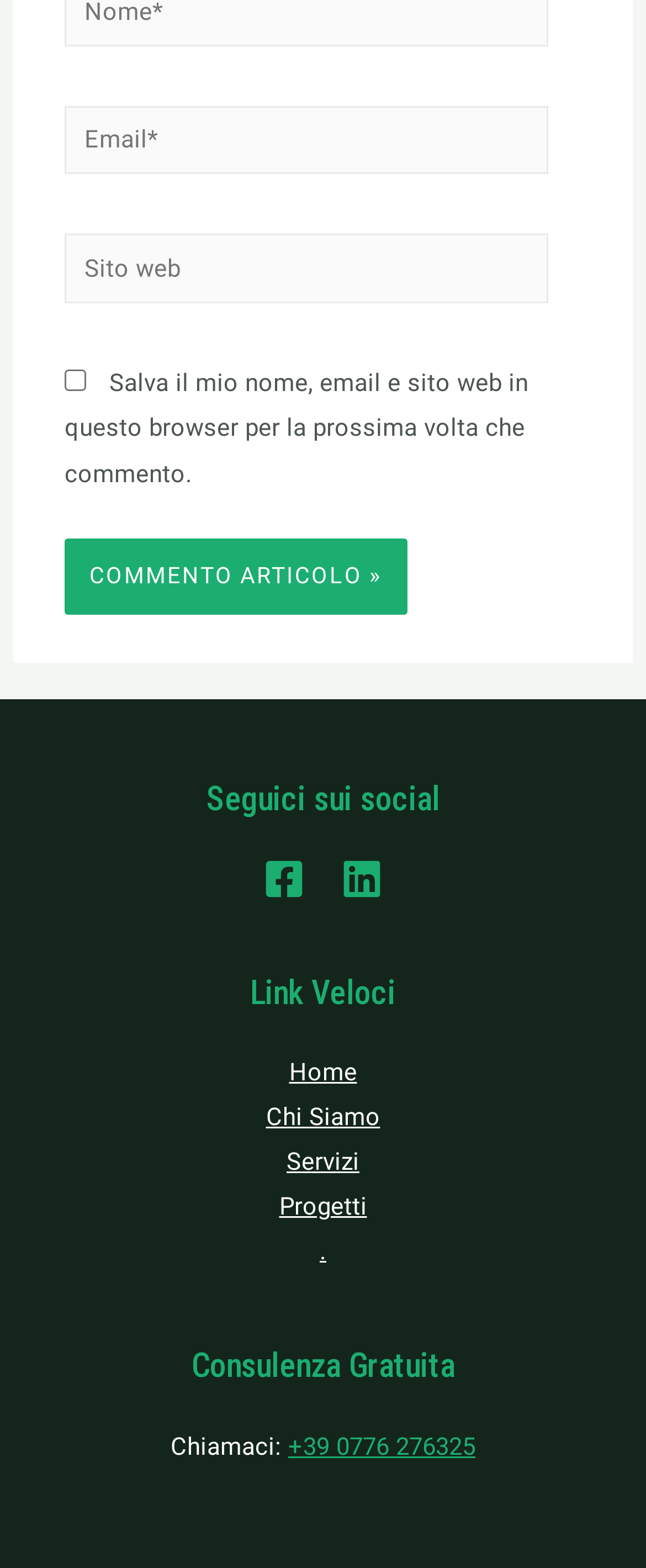Could you specify the bounding box coordinates for the clickable section to complete the following instruction: "Get a free consultation"?

[0.446, 0.913, 0.736, 0.932]